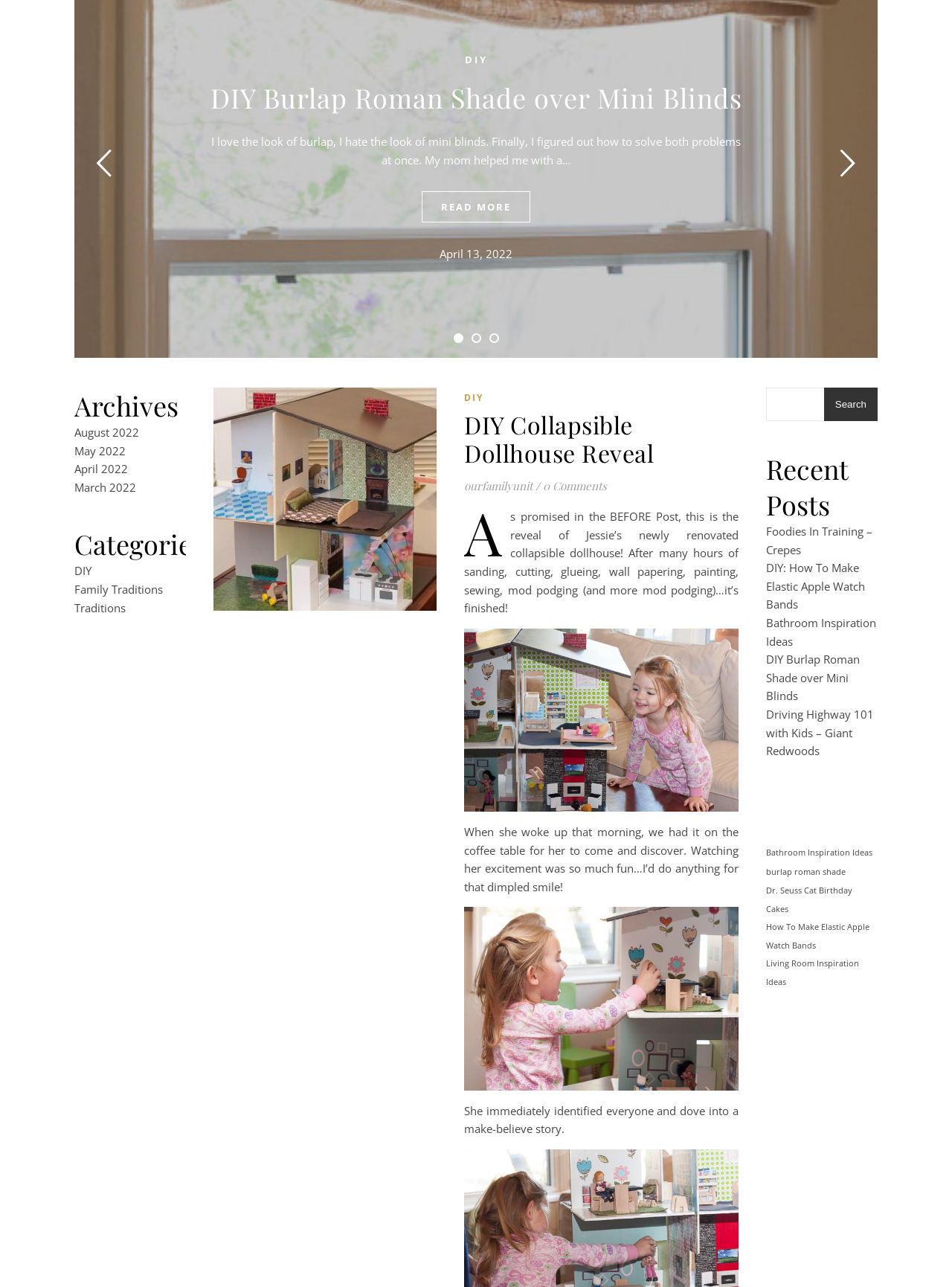Give the bounding box coordinates for the element described by: "ourfamilyunit".

[0.488, 0.37, 0.559, 0.385]